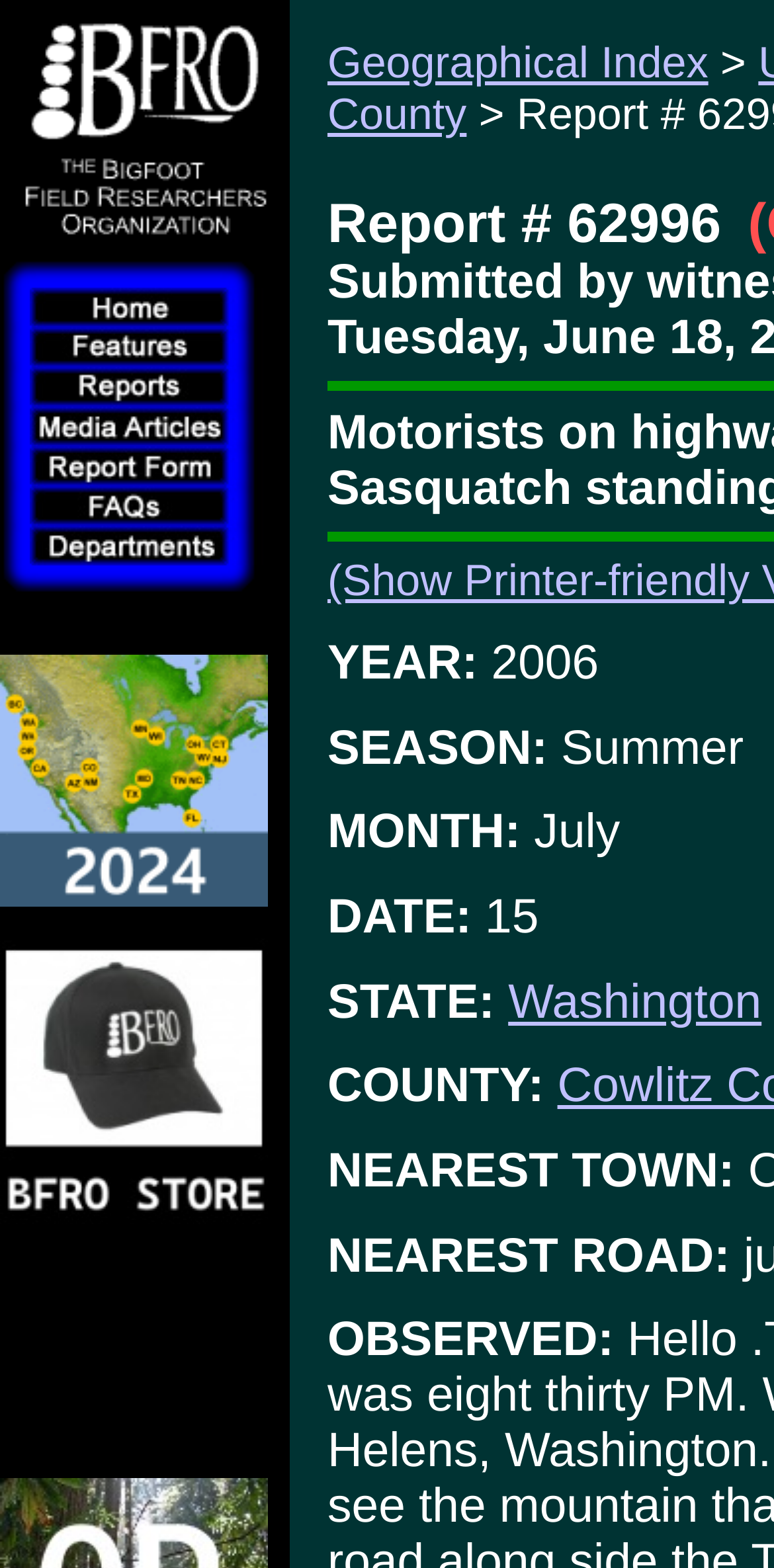What is the name of the organization?
Examine the screenshot and reply with a single word or phrase.

Bigfoot Field Researchers Organization